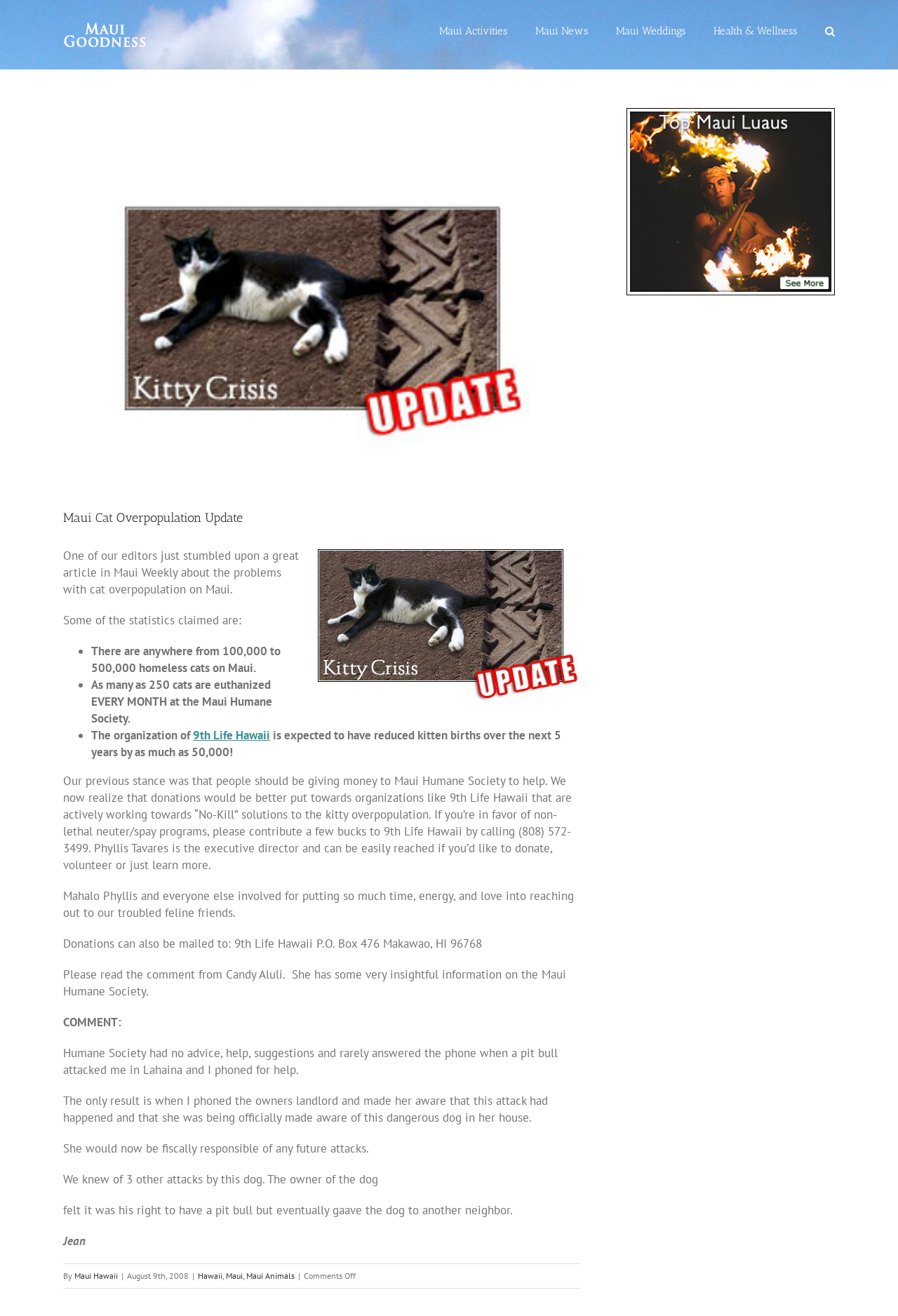Please locate the bounding box coordinates for the element that should be clicked to achieve the following instruction: "Click on Maui Goodness". Ensure the coordinates are given as four float numbers between 0 and 1, i.e., [left, top, right, bottom].

[0.07, 0.017, 0.164, 0.036]